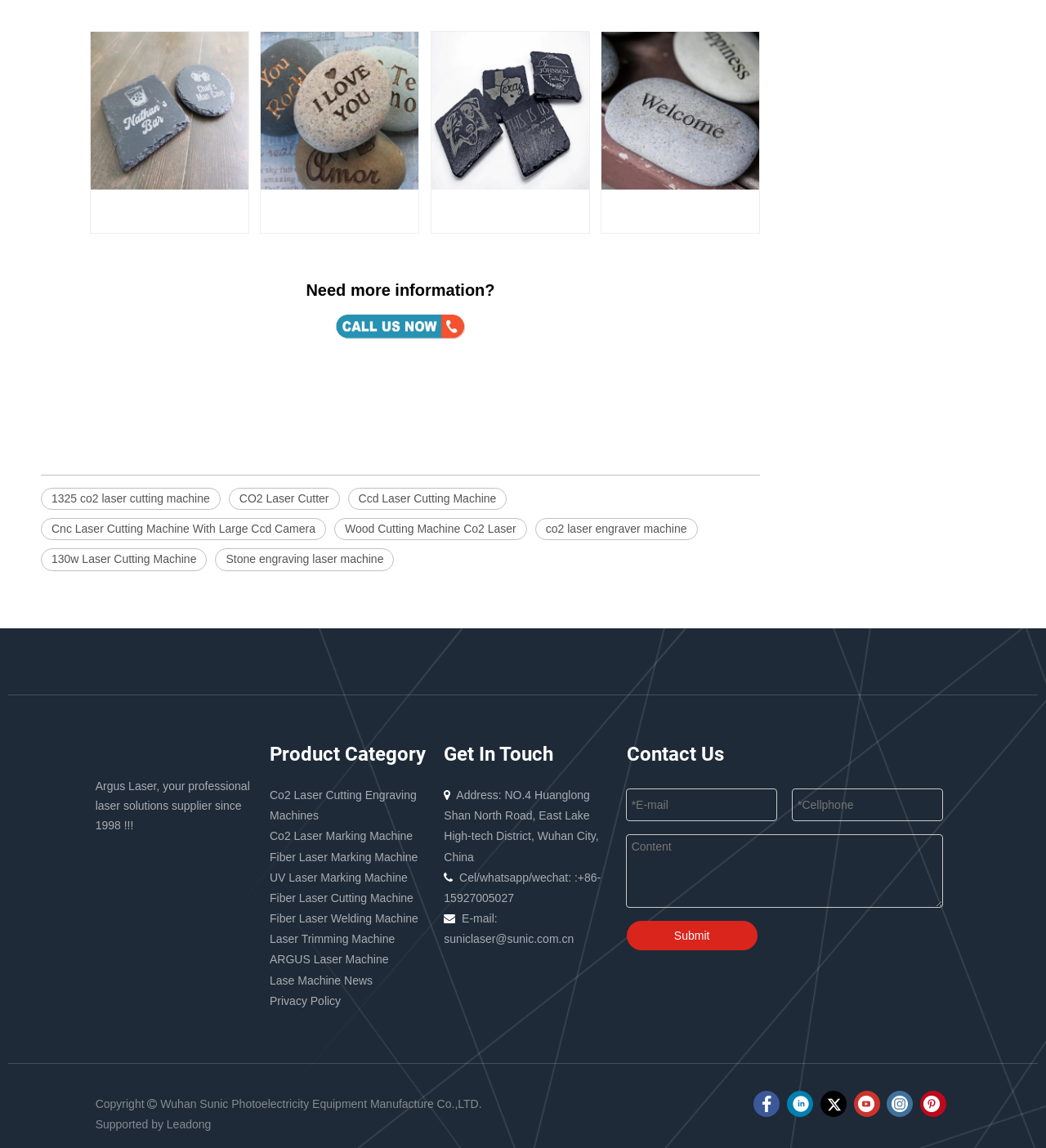What is the company name of the laser solutions supplier? Based on the image, give a response in one word or a short phrase.

Argus Laser